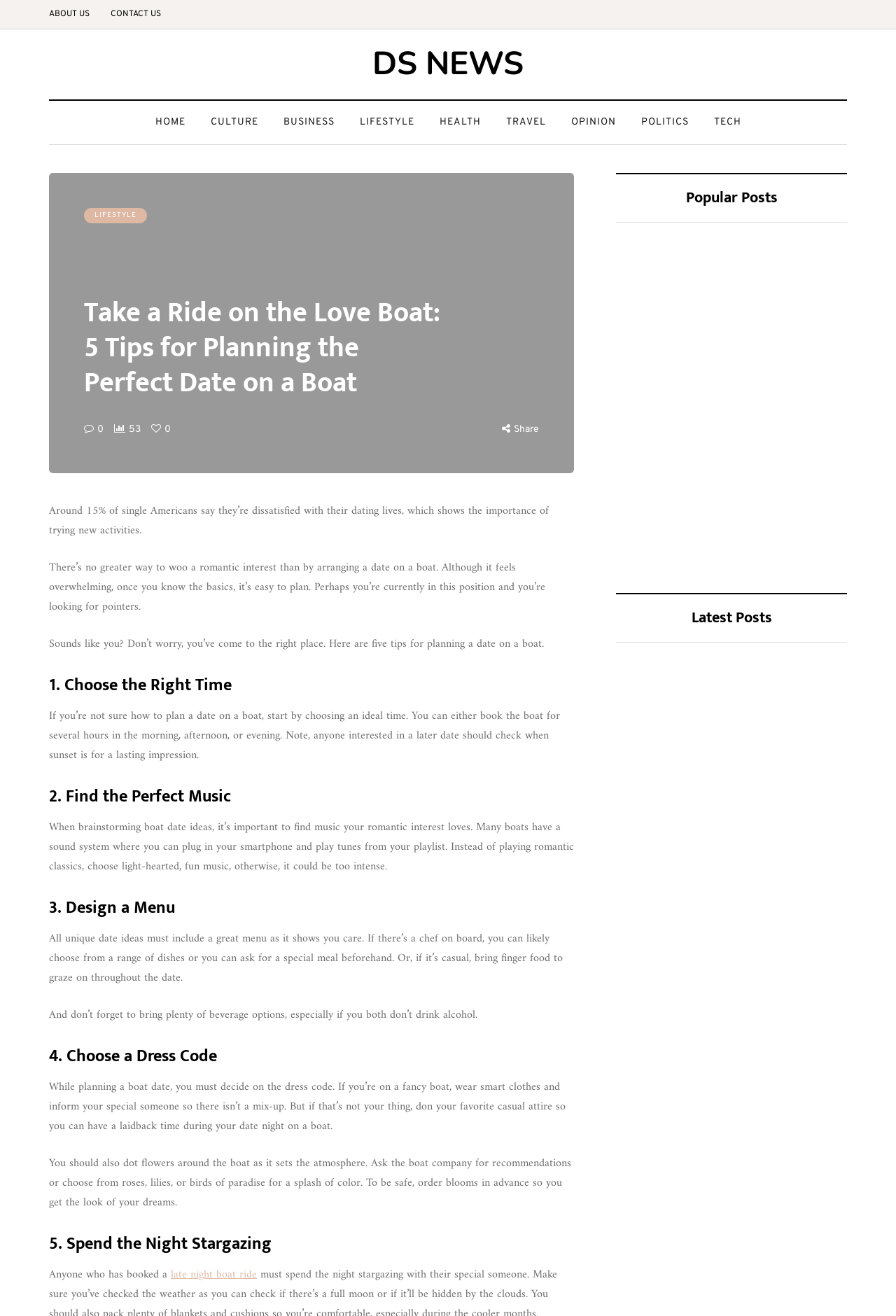Find and generate the main title of the webpage.

Take a Ride on the Love Boat: 5 Tips for Planning the Perfect Date on a Boat